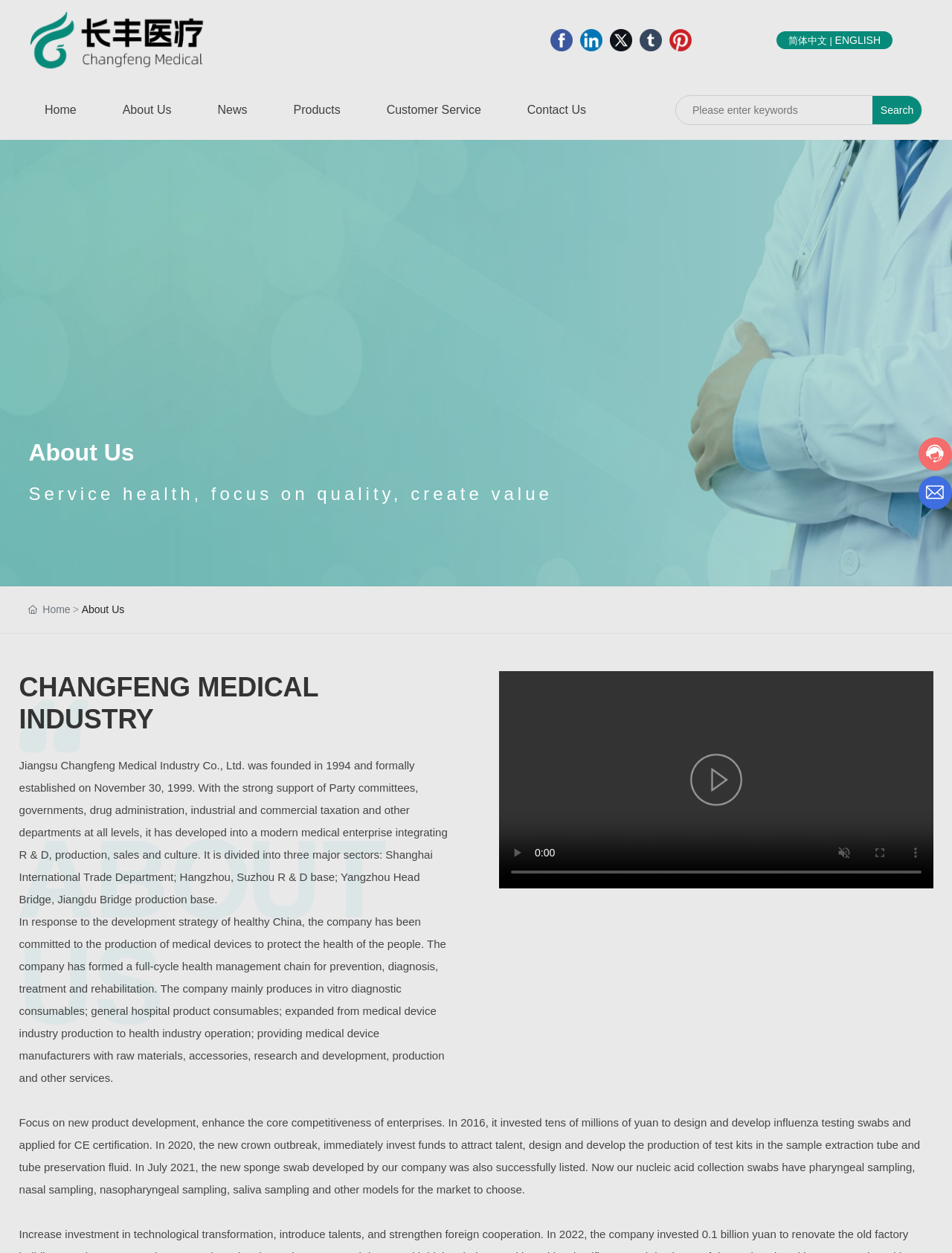Locate the bounding box coordinates of the area you need to click to fulfill this instruction: 'Click the Facebook link'. The coordinates must be in the form of four float numbers ranging from 0 to 1: [left, top, right, bottom].

[0.578, 0.023, 0.602, 0.041]